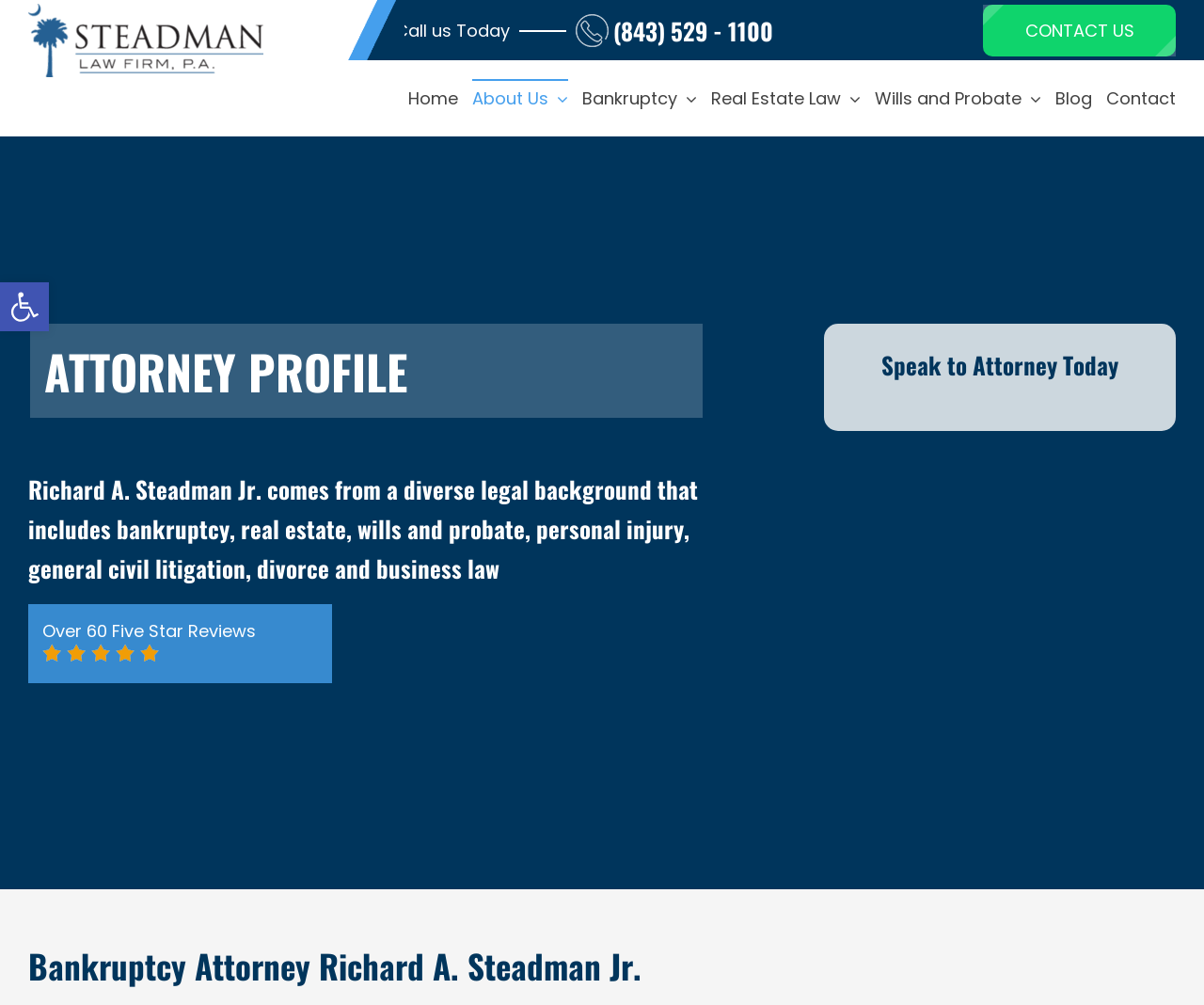Locate the bounding box coordinates of the UI element described by: "CONTACT US". The bounding box coordinates should consist of four float numbers between 0 and 1, i.e., [left, top, right, bottom].

[0.816, 0.005, 0.977, 0.056]